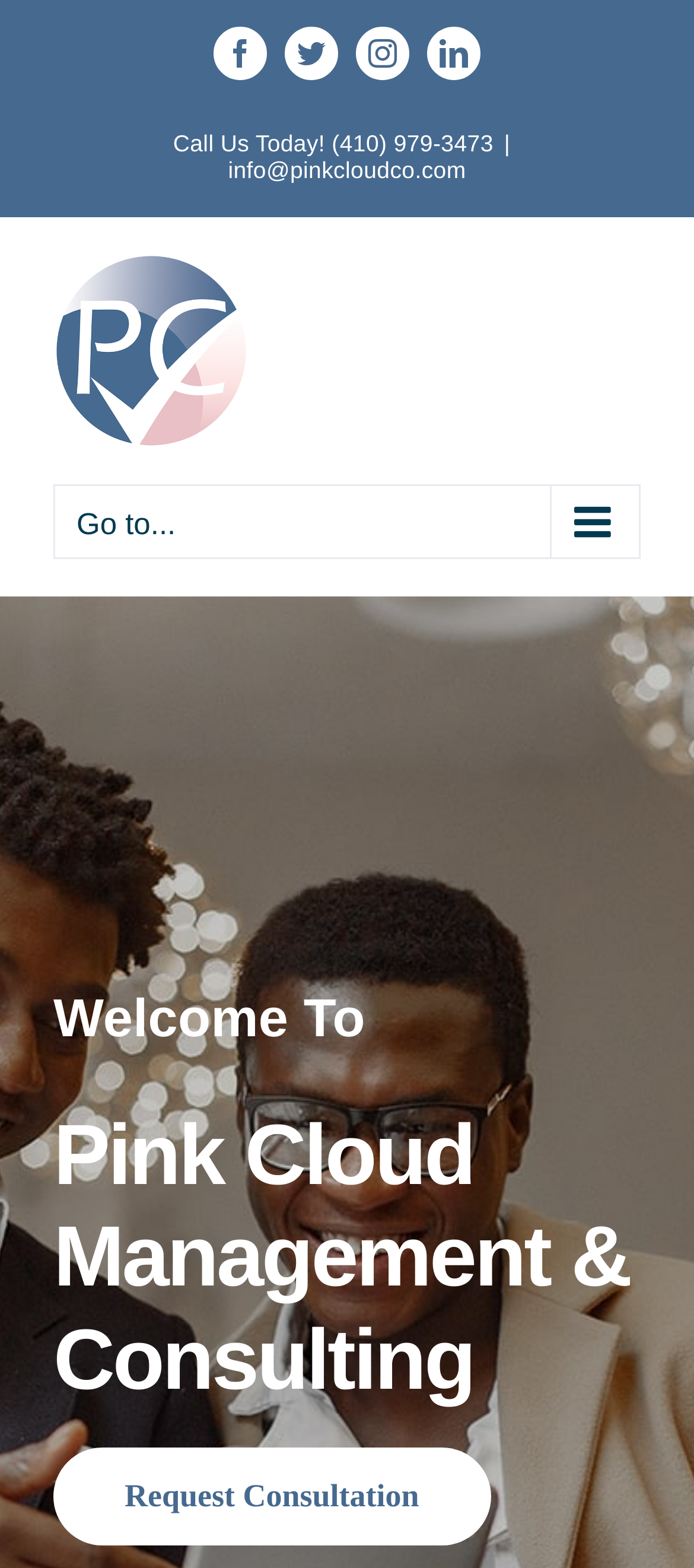Pinpoint the bounding box coordinates of the element that must be clicked to accomplish the following instruction: "Send an email". The coordinates should be in the format of four float numbers between 0 and 1, i.e., [left, top, right, bottom].

[0.329, 0.1, 0.671, 0.117]